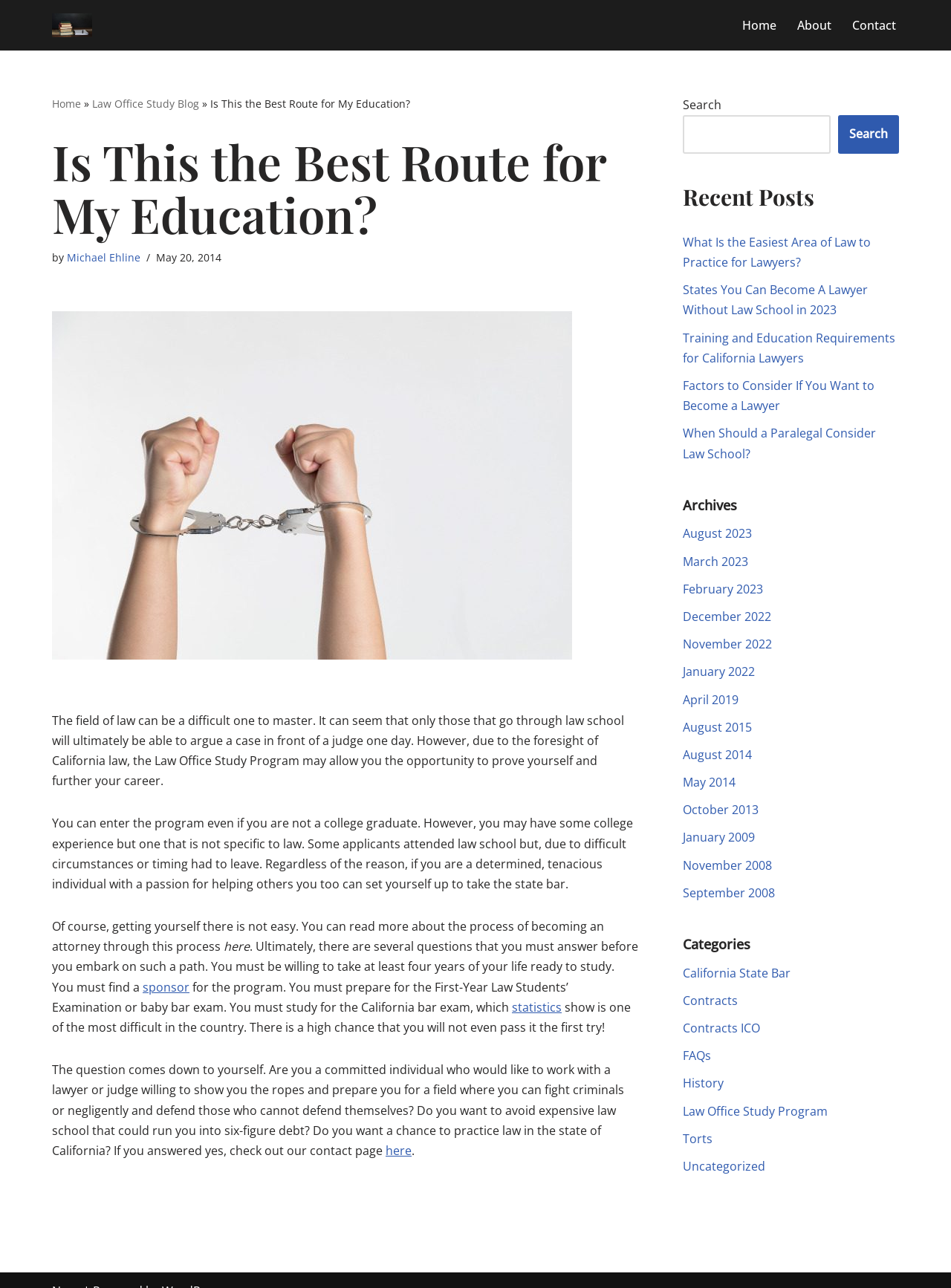Explain the webpage's design and content in an elaborate manner.

This webpage is about the Law Office Study Program, with a focus on becoming a lawyer in California. At the top, there is a navigation menu with links to the home page, about page, and contact page. Below the navigation menu, there is a main content area that takes up most of the page.

In the main content area, there is an article with a heading "Is This the Best Route for My Education?" and a subheading "by Michael Ehline". The article discusses the challenges of pursuing a career in law and how the Law Office Study Program can provide an alternative path to becoming a lawyer in California. The article is accompanied by an image titled "Tied down with law".

The article is divided into several paragraphs, with links to related topics such as the process of becoming an attorney, sponsor requirements, and statistics on the California bar exam. There is also a call-to-action to check out the contact page for more information.

To the right of the main content area, there is a complementary section that takes up about a quarter of the page. This section contains a search box, a list of recent posts, and a list of archives organized by month and year. There are also links to categories such as California State Bar, Contracts, and Law Office Study Program.

Overall, the webpage is well-organized and easy to navigate, with a clear focus on providing information about the Law Office Study Program and becoming a lawyer in California.